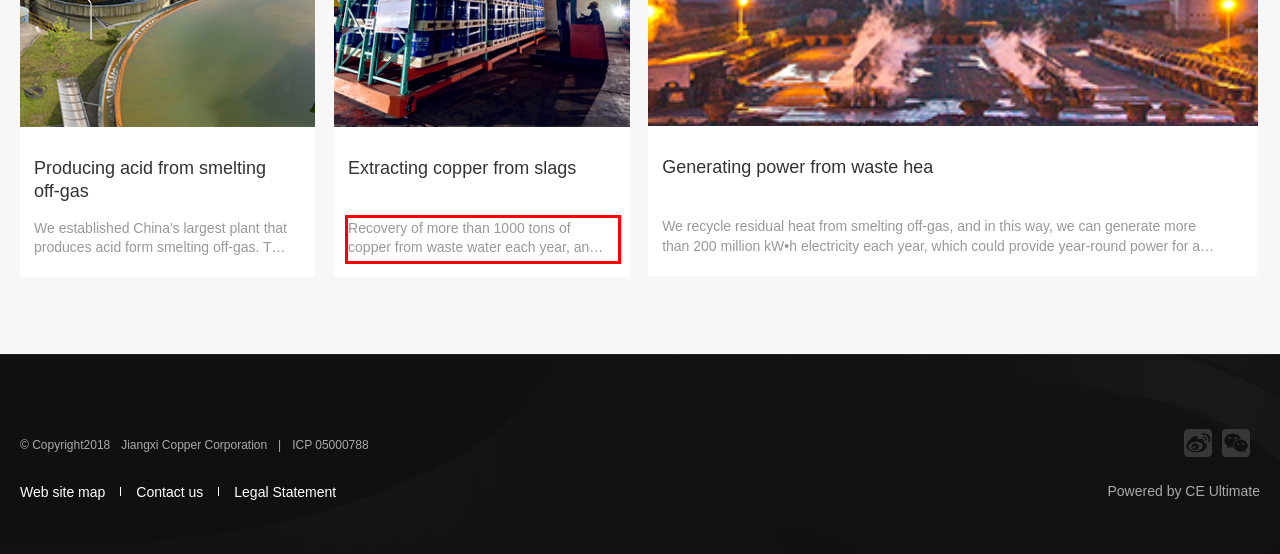Please identify and extract the text content from the UI element encased in a red bounding box on the provided webpage screenshot.

Recovery of more than 1000 tons of copper from waste water each year, and more than 20000 tons of waste water per day